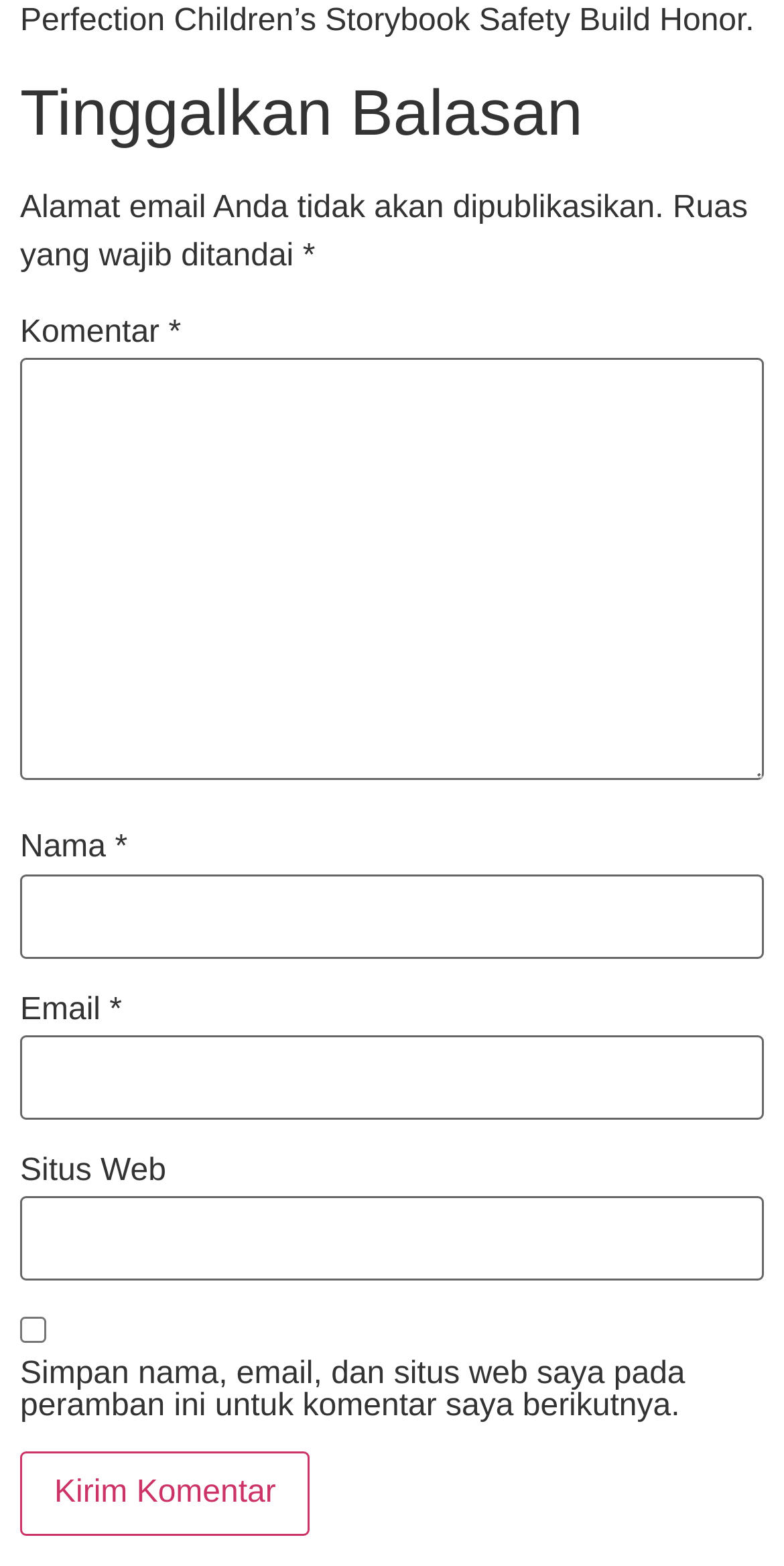How many textboxes are required?
Answer with a single word or phrase by referring to the visual content.

Three